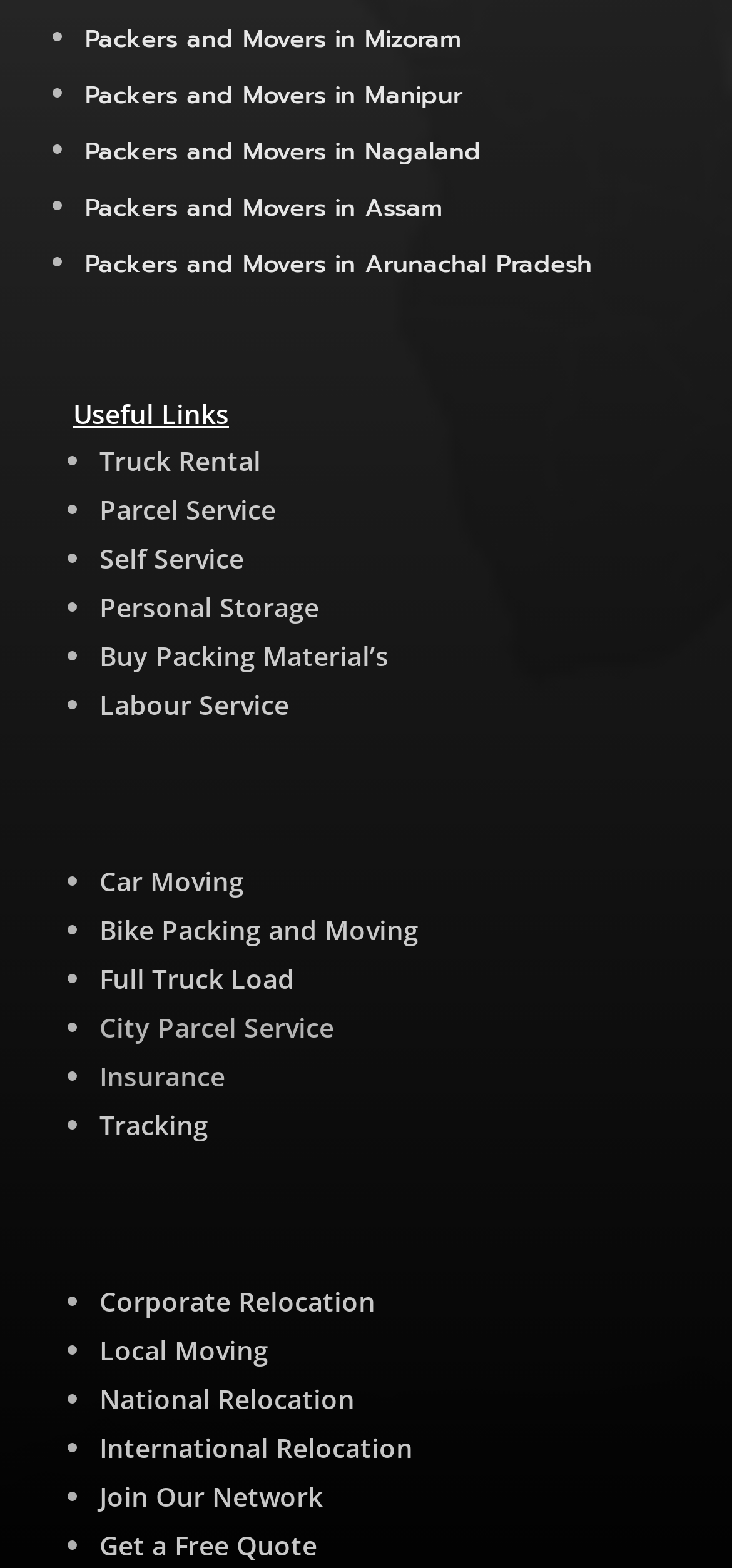How many list markers are there in the useful links section?
Utilize the image to construct a detailed and well-explained answer.

I counted the number of list markers in the useful links section and found that there are 17, so the answer is 17.